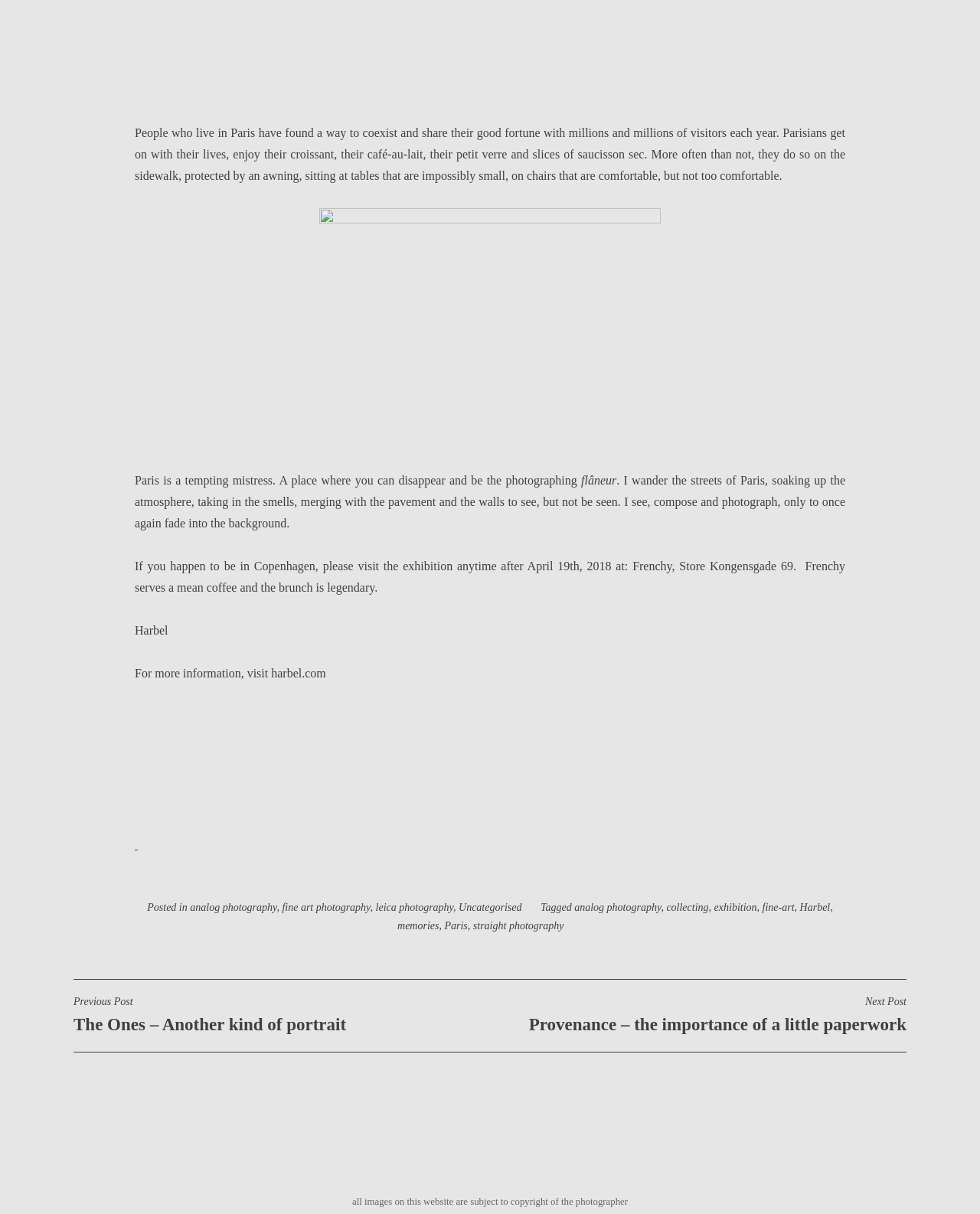Locate the bounding box coordinates of the element that needs to be clicked to carry out the instruction: "Click on the 'fine art photography' link". The coordinates should be given as four float numbers ranging from 0 to 1, i.e., [left, top, right, bottom].

[0.288, 0.735, 0.378, 0.745]